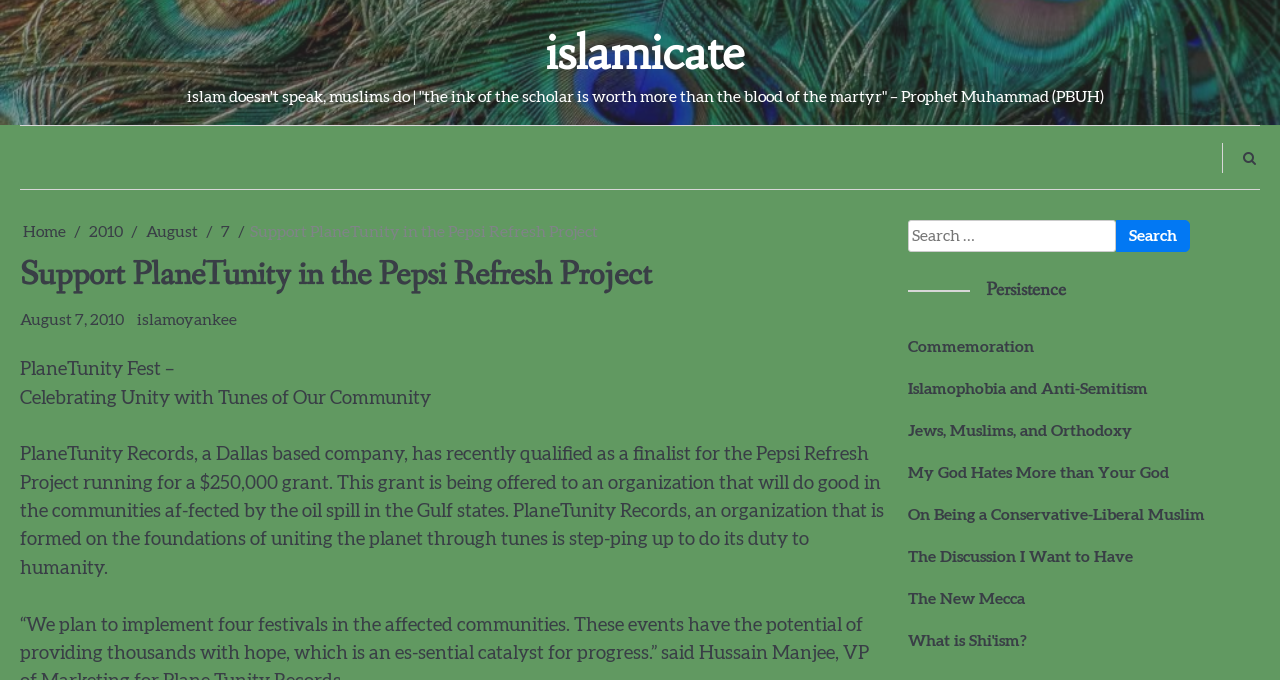What is the name of the event mentioned on the webpage?
Using the image as a reference, answer the question in detail.

The webpage content mentions an event called PlaneTunity Fest, which is described as 'Celebrating Unity with Tunes of Our Community'.